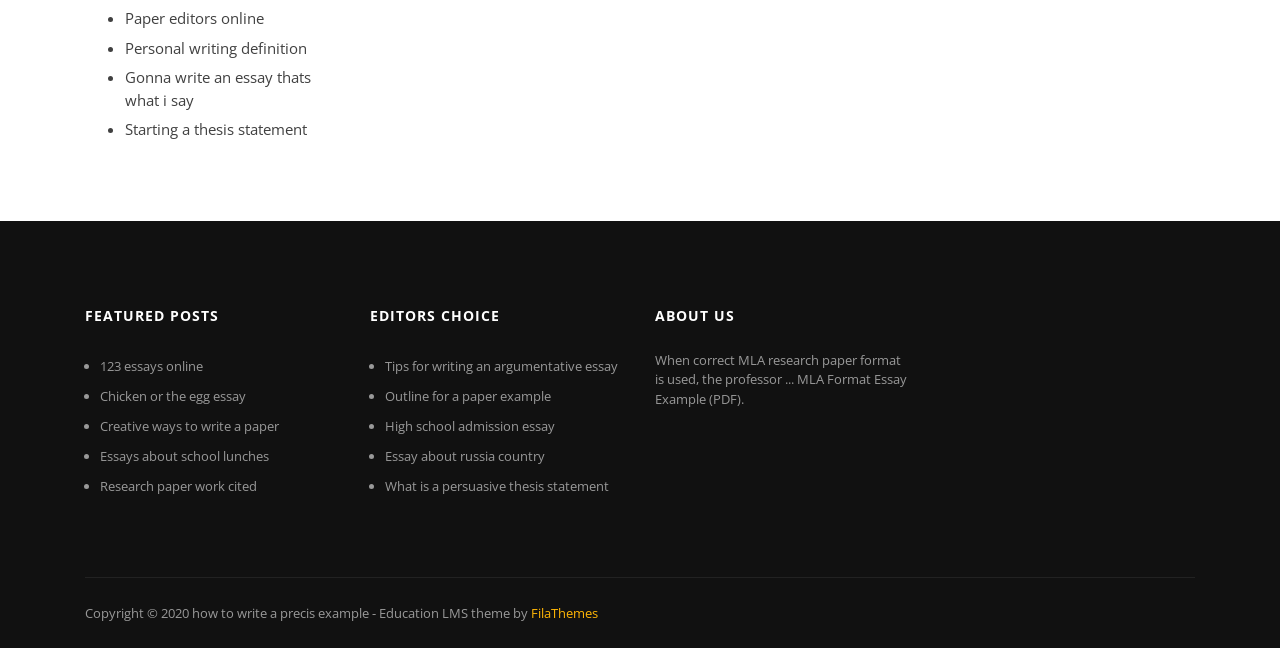What is the topic of the text under the 'ABOUT US' section?
Analyze the image and deliver a detailed answer to the question.

The text under the 'ABOUT US' section mentions 'When correct MLA research paper format is used, the professor... MLA Format Essay Example (PDF)'. This suggests that the topic of the text is the MLA research paper format and its importance.